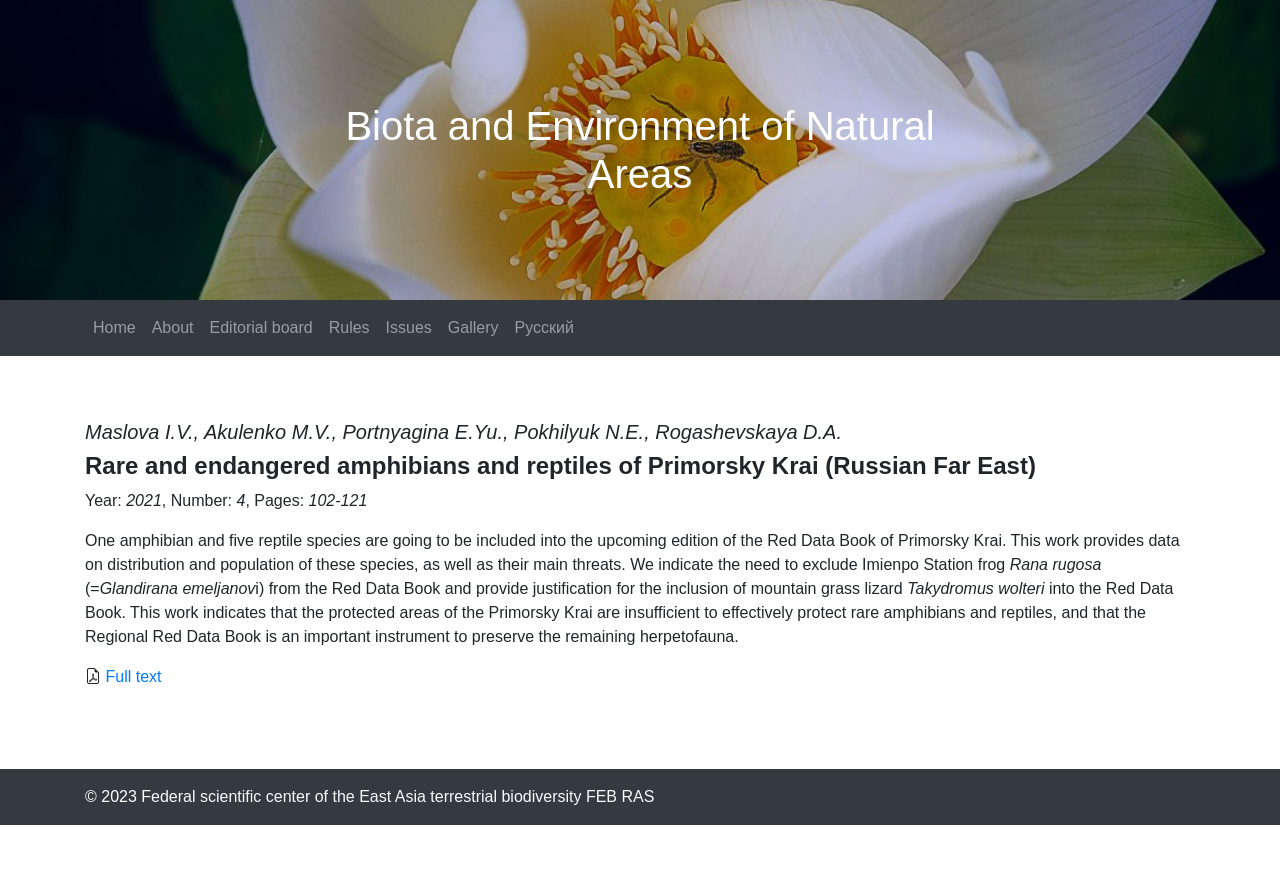Please find and give the text of the main heading on the webpage.

Biota and Environment of Natural Areas